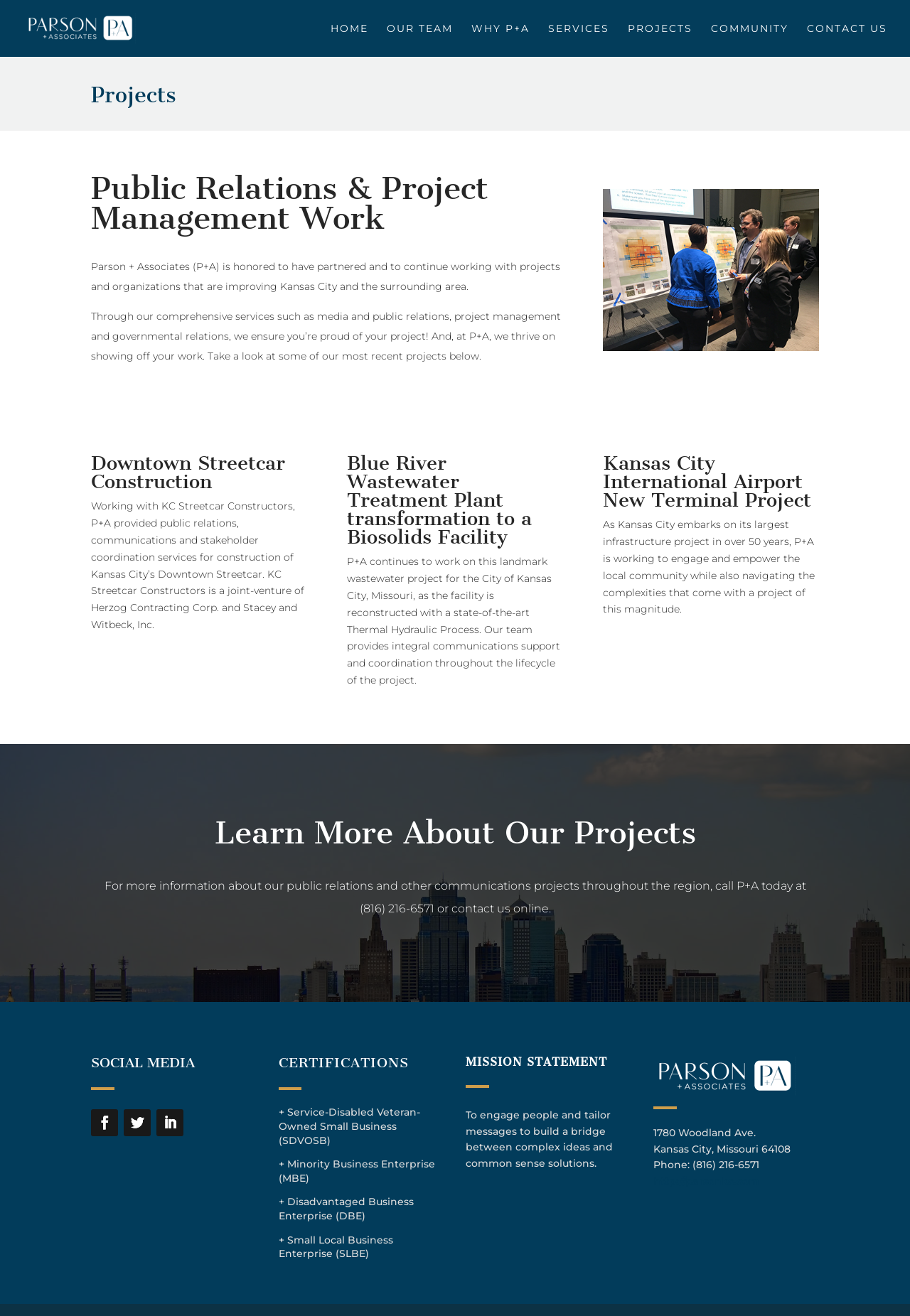Identify the bounding box coordinates of the HTML element based on this description: "Downtown Streetcar Construction".

[0.1, 0.343, 0.313, 0.375]